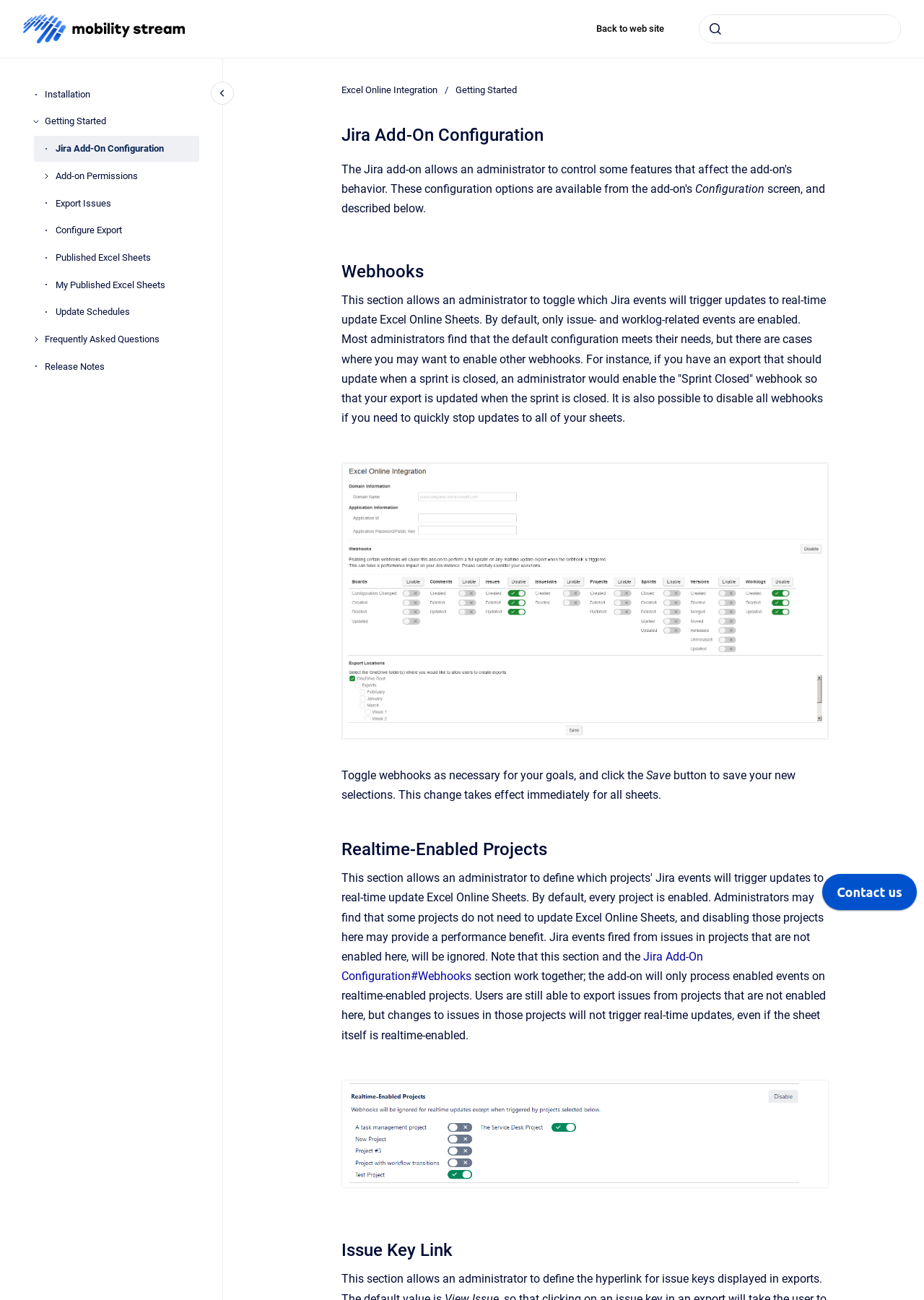Describe all significant elements and features of the webpage.

The webpage is titled "Jira Add-On Configuration" and appears to be a settings page for a Jira add-on. At the top left, there is a link to "Go to homepage" and a link to "Back to web site" at the top right. A search bar is located at the top right corner, accompanied by a submit button.

Below the search bar, there is a navigation menu labeled "Main" that contains several links, including "Installation", "Getting Started", and "Frequently Asked Questions". The "Getting Started" link is expanded, revealing a submenu with several options, including "Jira Add-On Configuration", "Add-on Permissions", and "Export Issues".

To the right of the navigation menu, there is a breadcrumb navigation bar that shows the current location as "Excel Online Integration > Getting Started > Jira Add-On Configuration".

The main content of the page is divided into several sections. The first section is headed "Jira Add-On Configuration" and contains a brief description of the configuration options available. Below this, there is a section titled "Copy to clipboard Webhooks" that explains how administrators can toggle which Jira events will trigger updates to real-time update Excel Online Sheets. This section includes a figure with an image and a button to open the image in full screen.

The next section is titled "Copy to clipboard Realtime-Enabled Projects" and explains how the add-on will only process enabled events on realtime-enabled projects. This section also includes a link to the "Webhooks" section and a figure with an image and a button to open the image in full screen.

Finally, there is a section titled "Copy to clipboard Issue Key Link" that appears to be a settings page for configuring issue key links. At the bottom right of the page, there is an iframe that takes up about a quarter of the page.

Overall, the page appears to be a settings page for a Jira add-on, allowing administrators to configure various options related to webhooks, realtime-enabled projects, and issue key links.